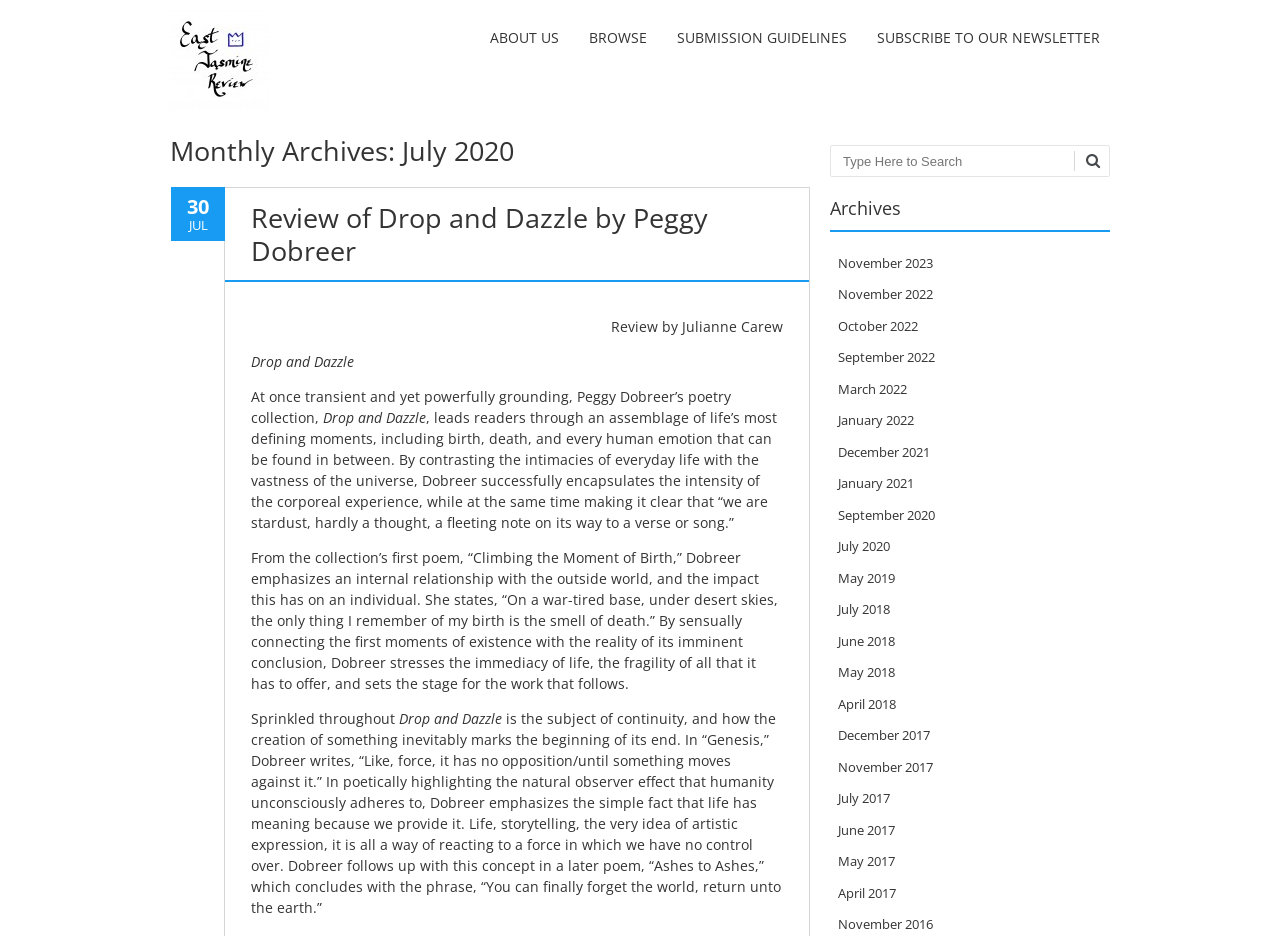Kindly determine the bounding box coordinates for the area that needs to be clicked to execute this instruction: "Click on the ABOUT US link".

[0.375, 0.021, 0.445, 0.059]